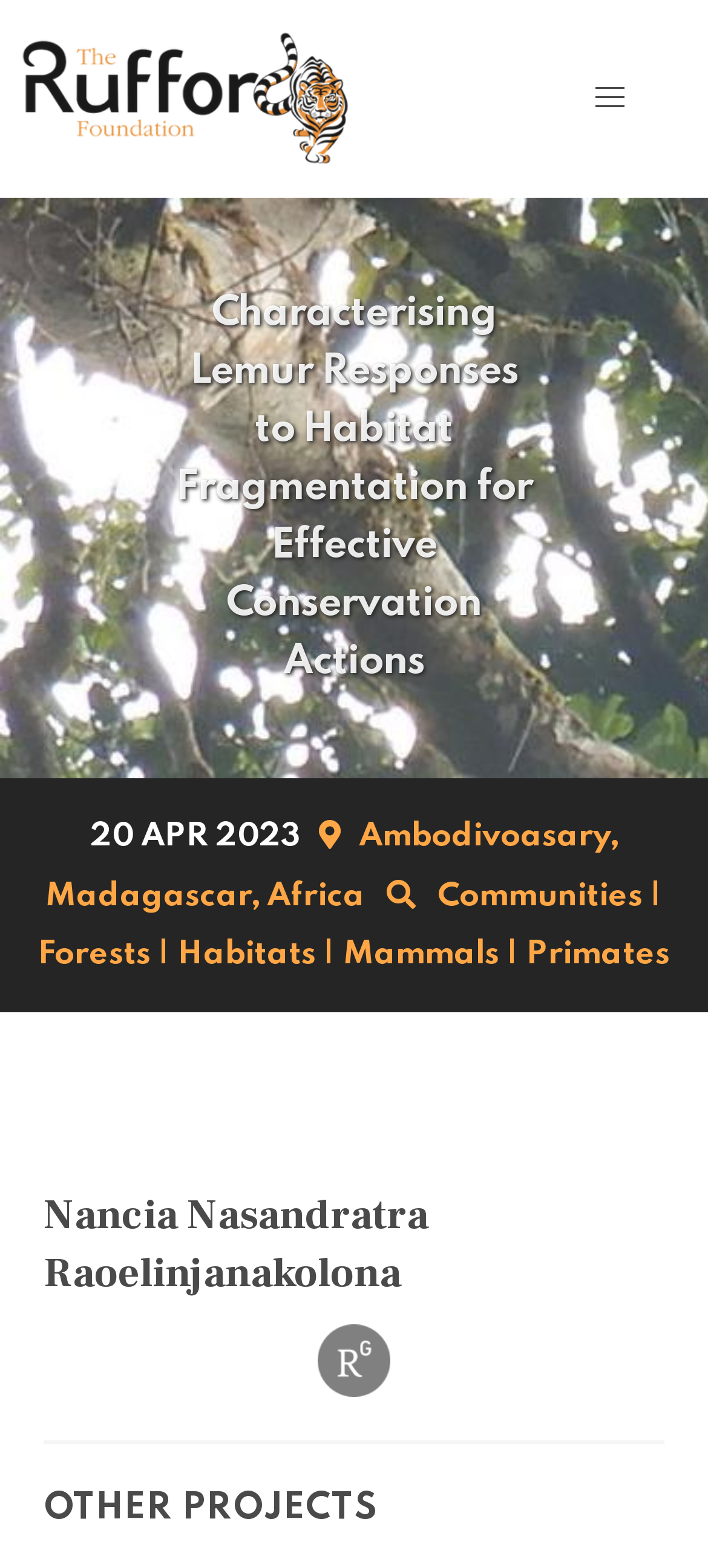By analyzing the image, answer the following question with a detailed response: What is the location of the project?

I found the location of the project by looking at the text elements on the webpage. Specifically, I saw the text 'Ambodivoasary,' and 'Madagascar,' which are likely to be the location of the project.